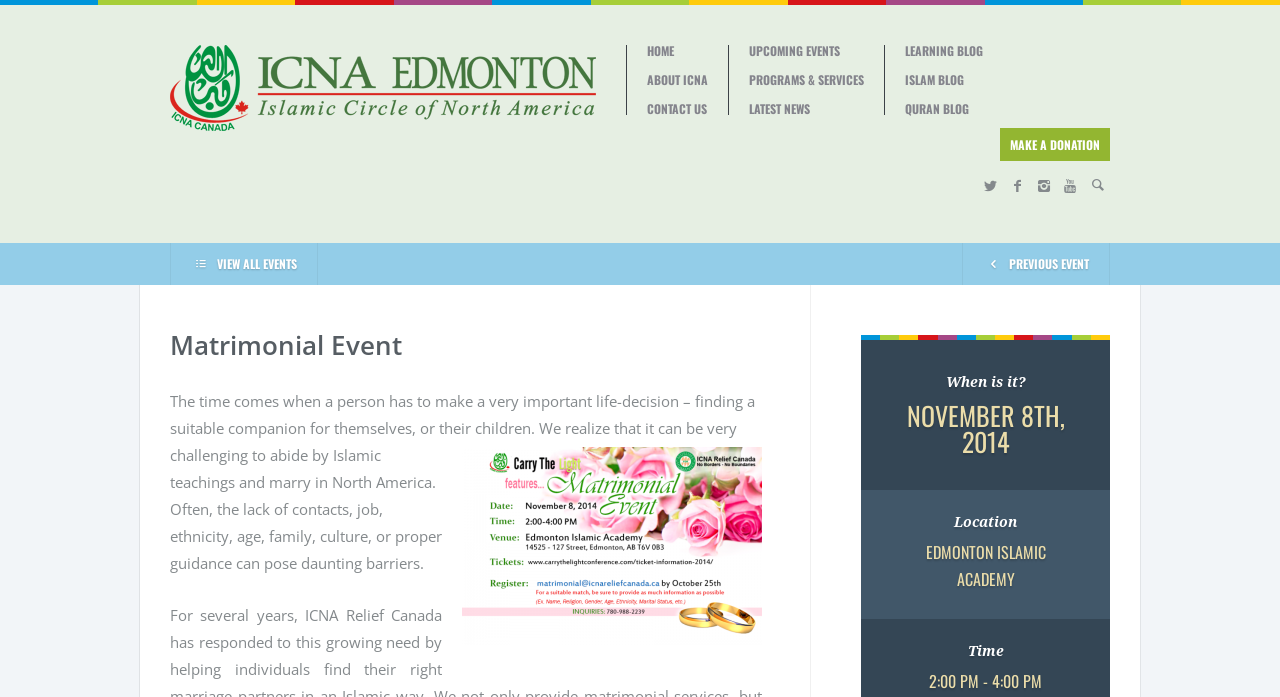What is the organization behind this event?
Look at the image and provide a short answer using one word or a phrase.

ICNA Edmonton